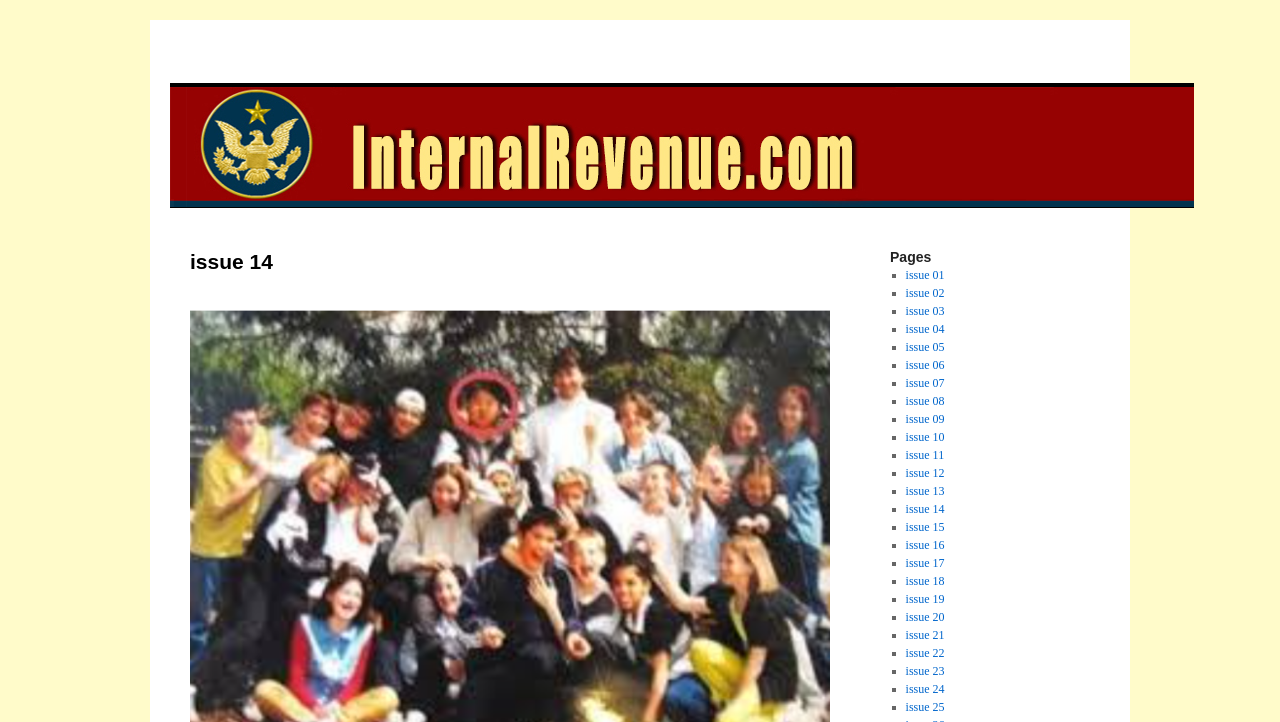Given the description "Skip to content", provide the bounding box coordinates of the corresponding UI element.

[0.132, 0.287, 0.148, 0.445]